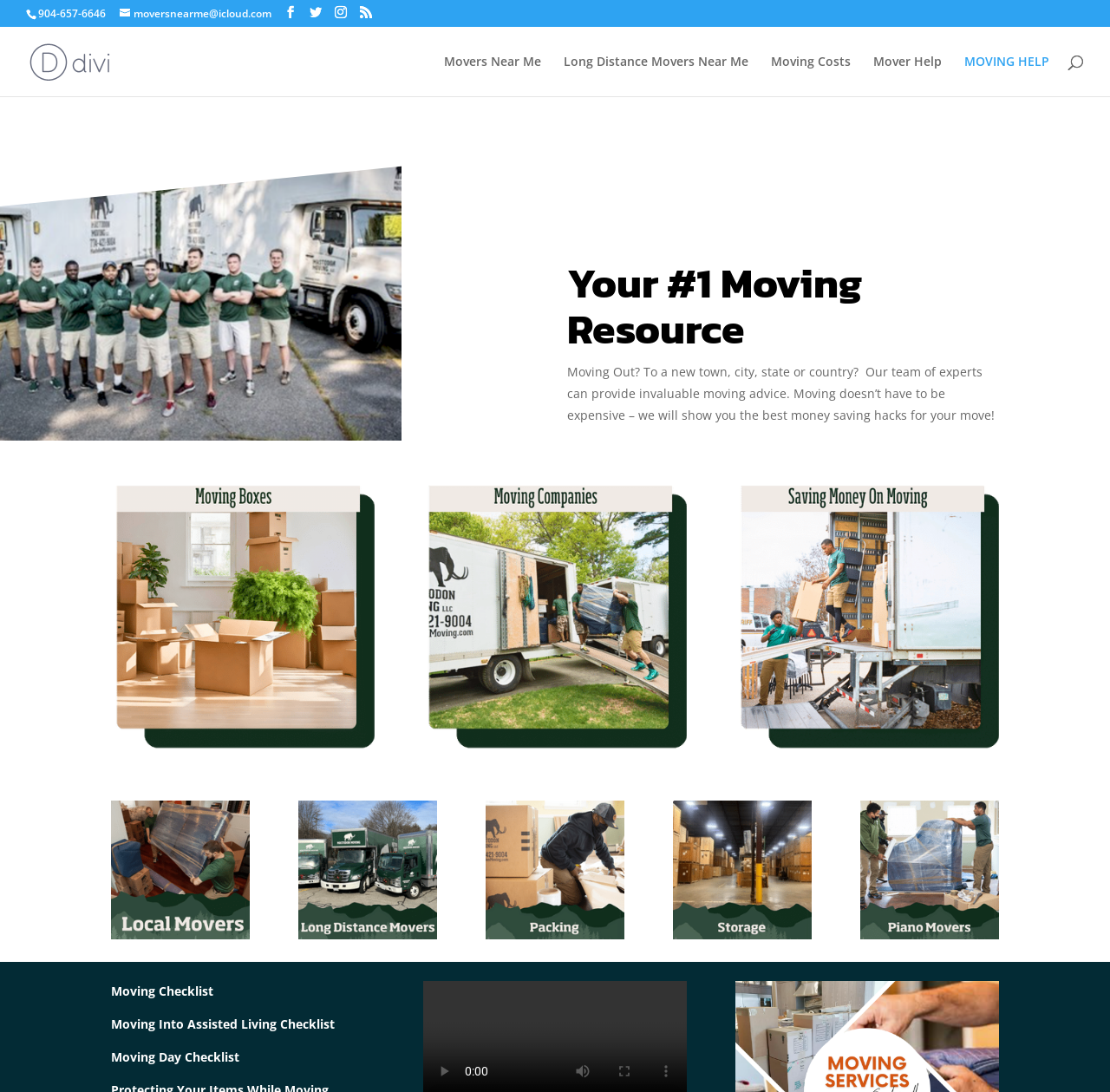What is the purpose of the search box on the webpage?
Ensure your answer is thorough and detailed.

I looked at the search box element with the bounding box coordinates [0.053, 0.024, 0.953, 0.026] and its label 'Search for:' and inferred that it is meant for searching moving-related resources on the webpage.